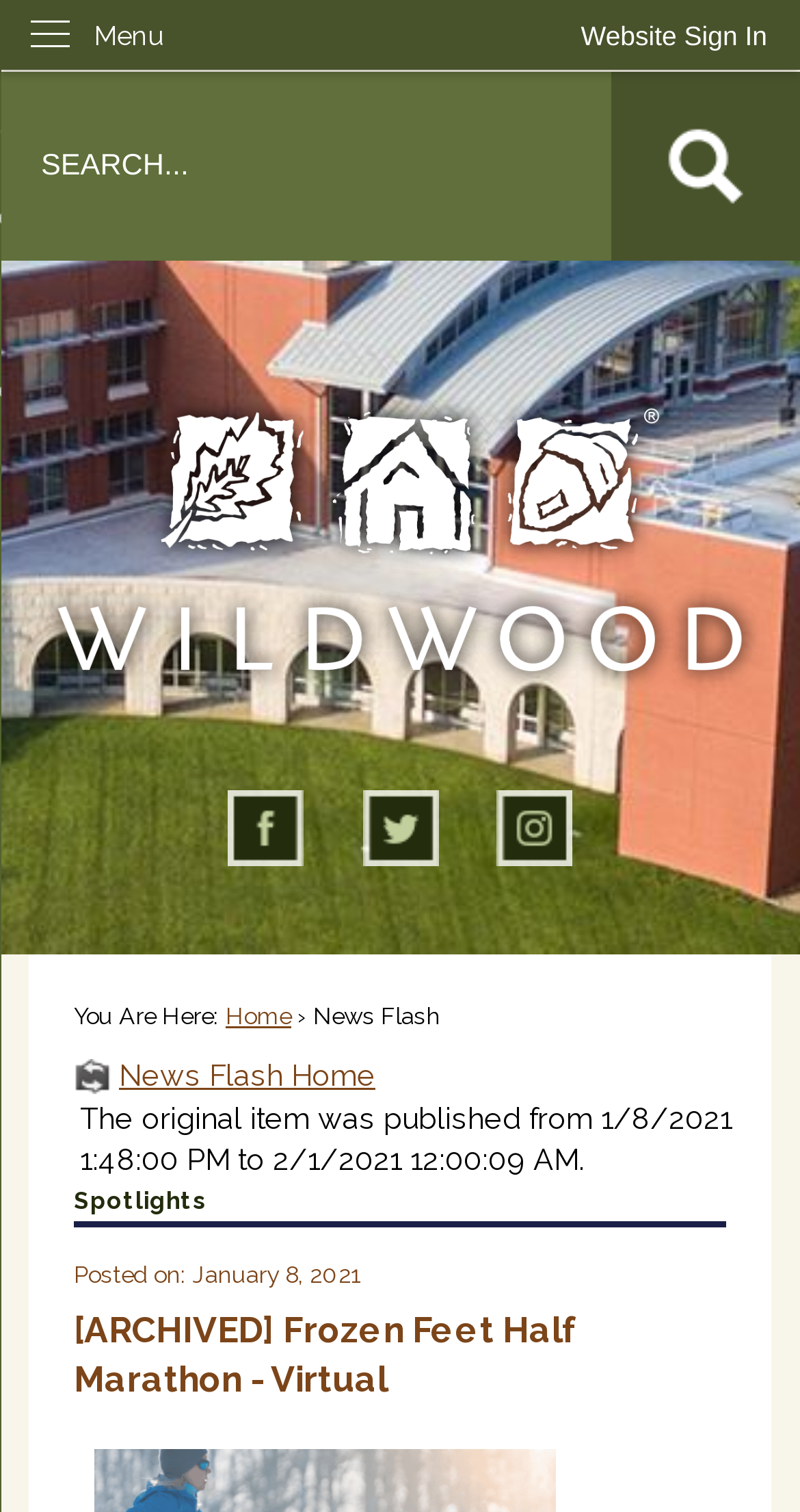Please specify the bounding box coordinates of the area that should be clicked to accomplish the following instruction: "Sign in to the website". The coordinates should consist of four float numbers between 0 and 1, i.e., [left, top, right, bottom].

[0.685, 0.0, 1.0, 0.048]